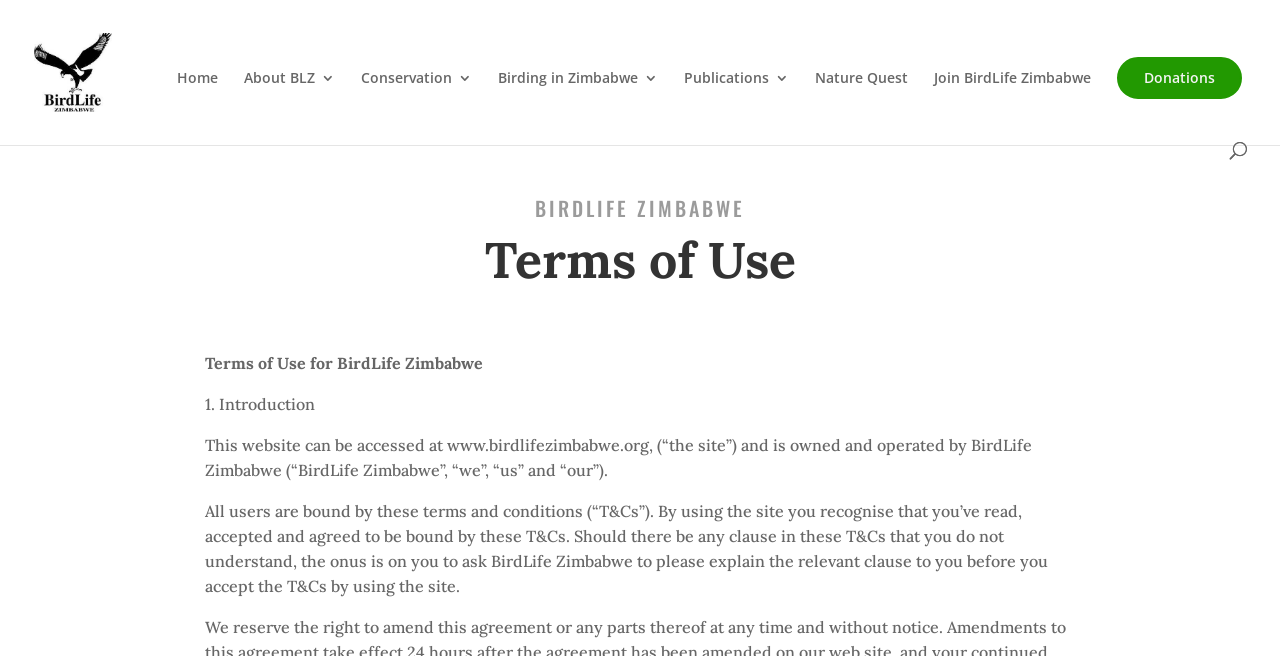Utilize the information from the image to answer the question in detail:
How many links are in the top navigation bar?

The top navigation bar contains links to 'Home', 'About BLZ 3', 'Conservation 3', 'Birding in Zimbabwe 3', 'Publications 3', 'Nature Quest', 'Join BirdLife Zimbabwe', and 'Donations', which makes a total of 8 links.